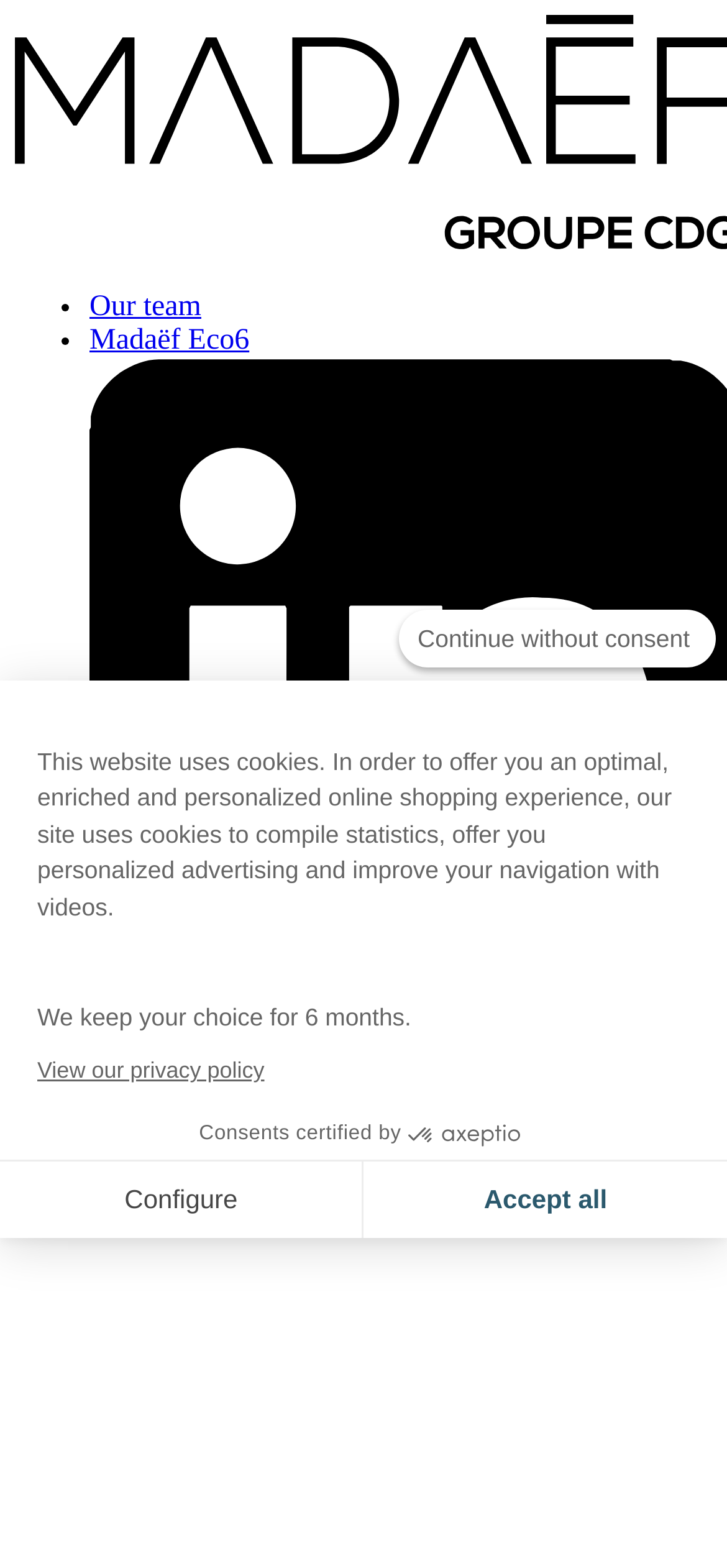Explain the webpage's layout and main content in detail.

The webpage is titled "Legal Notice - Madaef" and appears to be a website for a company called Madaëf. At the top, there are three links arranged horizontally, labeled "Our team", "Madaëf Eco6", and another link not explicitly labeled. 

Below these links, a dialog box is displayed, titled "Consent Management Platform: Personalize Your Options". This dialog box contains a paragraph of text explaining the website's use of cookies and its implications. The text is followed by a brief statement about the duration of the user's choice. 

There are four buttons within the dialog box: "Continue without accepting", "View our privacy policy", "Consents certified by Axeptio", and "Configure". The "Continue without accepting" button is accompanied by a brief description. The "Consents certified by Axeptio" button features an image of the Axeptio logo. 

Additionally, there are two more buttons, "Accept all" and a checkbox labeled "Axeptio consent", which is currently unchecked. At the bottom of the dialog box, there is a "Close the widget without accepting cookie settings" button.